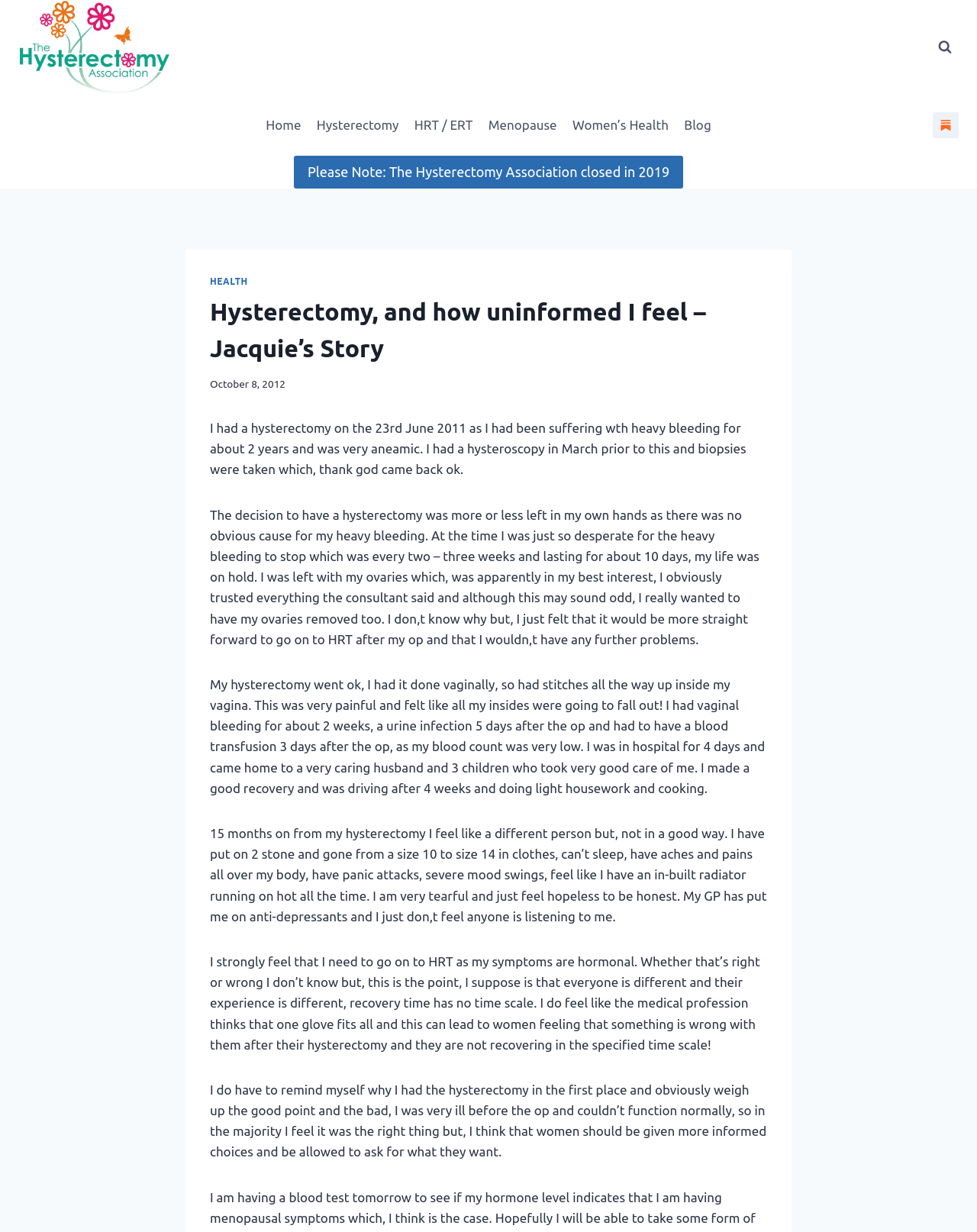Find the bounding box coordinates of the element's region that should be clicked in order to follow the given instruction: "Visit the 'Substack' link". The coordinates should consist of four float numbers between 0 and 1, i.e., [left, top, right, bottom].

[0.955, 0.091, 0.981, 0.112]